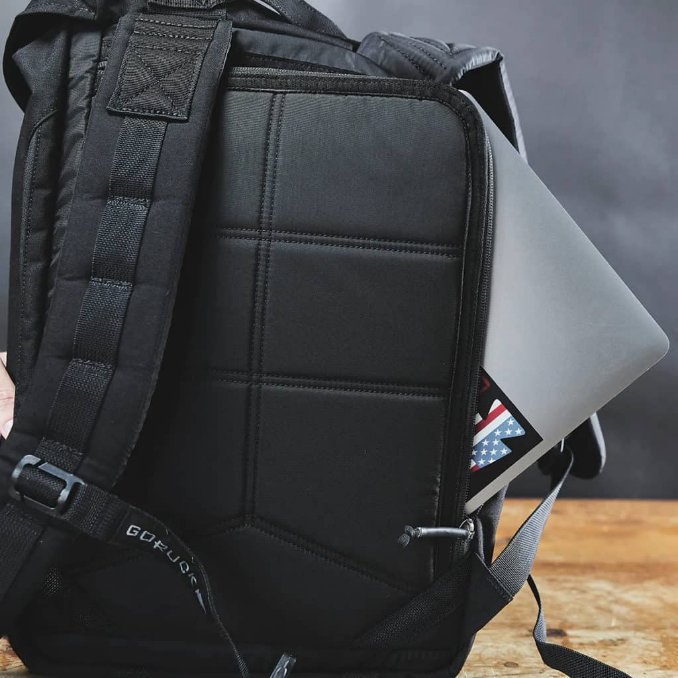Offer a detailed explanation of the image's components.

The image showcases the GORUCK M22 Pack, specifically highlighting its laptop sleeve feature. The black, padded compartment is seen partially unzipped, revealing a sleek laptop tucked inside. The pack is designed for practicality, emphasizing easy access to essential items, much like its predecessor, the M1945. This modernized version includes quality materials such as durable YKK zippers and enhanced shoulder straps for comfort during transport. The distinctive emblem on the laptop suggests personalization, hinting at the pack’s appeal for both functionality and style. The background is softly blurred, drawing attention to the pack and its features.